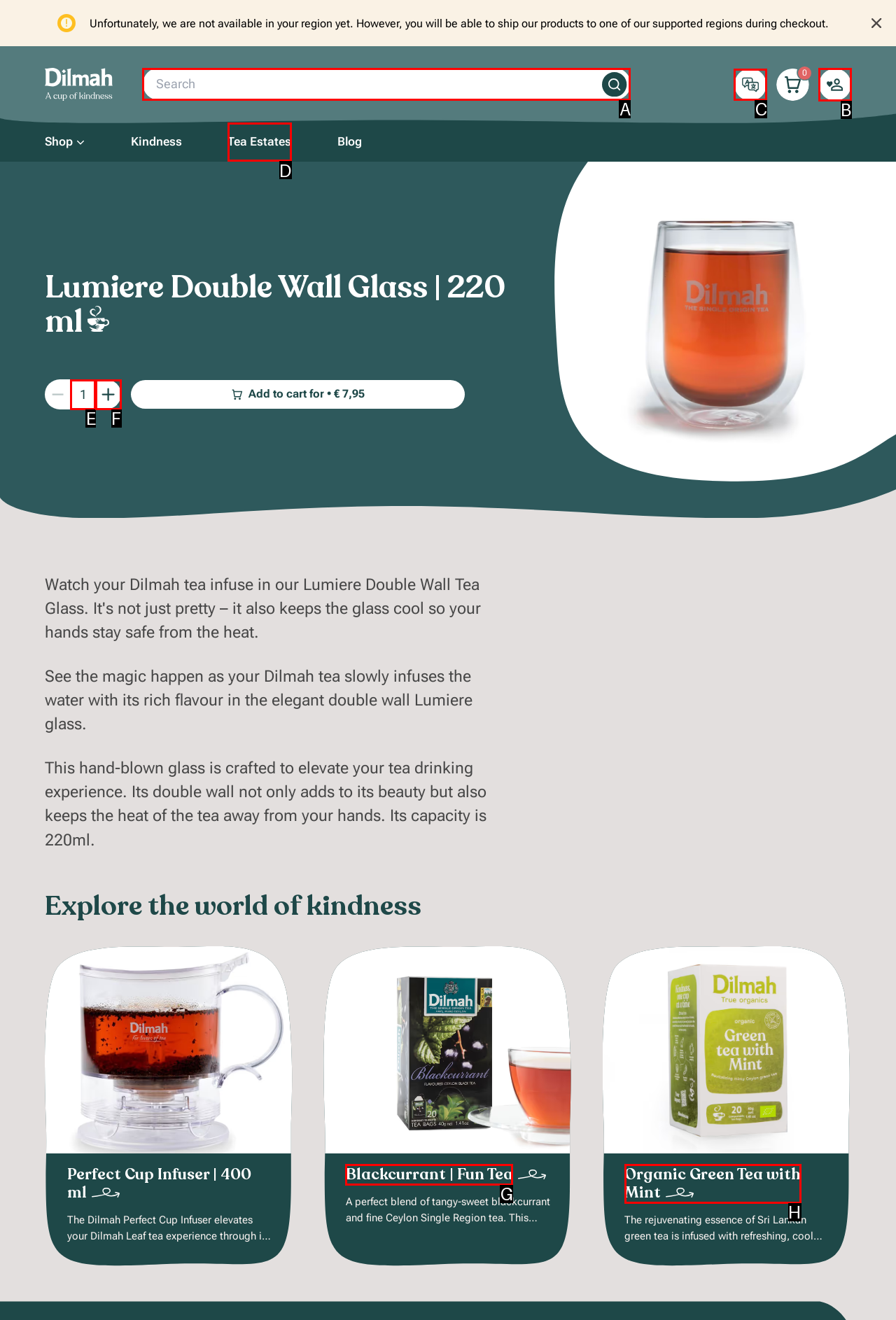Please indicate which HTML element should be clicked to fulfill the following task: Open localization menu. Provide the letter of the selected option.

C